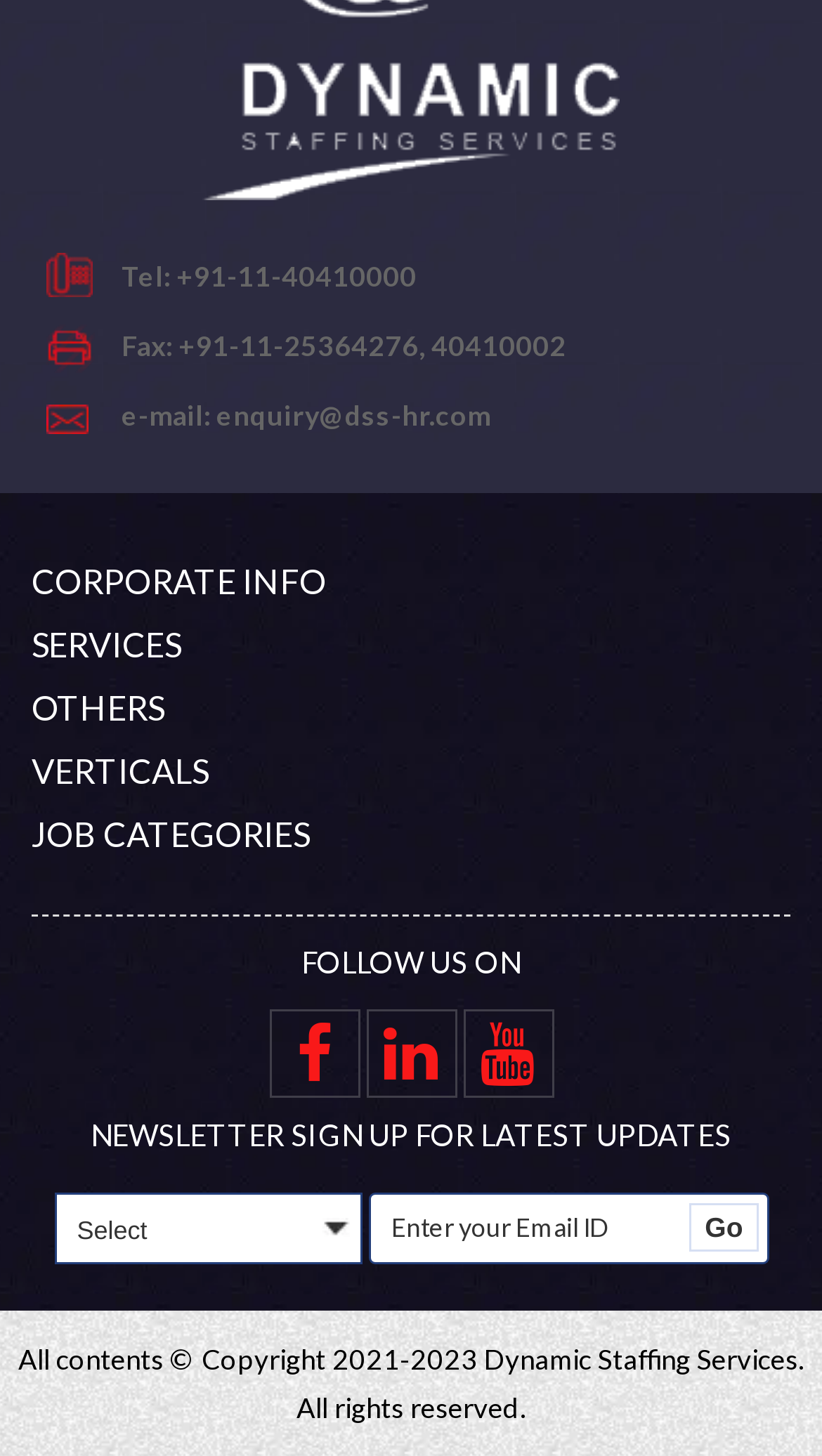Identify the bounding box coordinates of the section that should be clicked to achieve the task described: "Click on the Facebook link".

[0.329, 0.694, 0.435, 0.752]